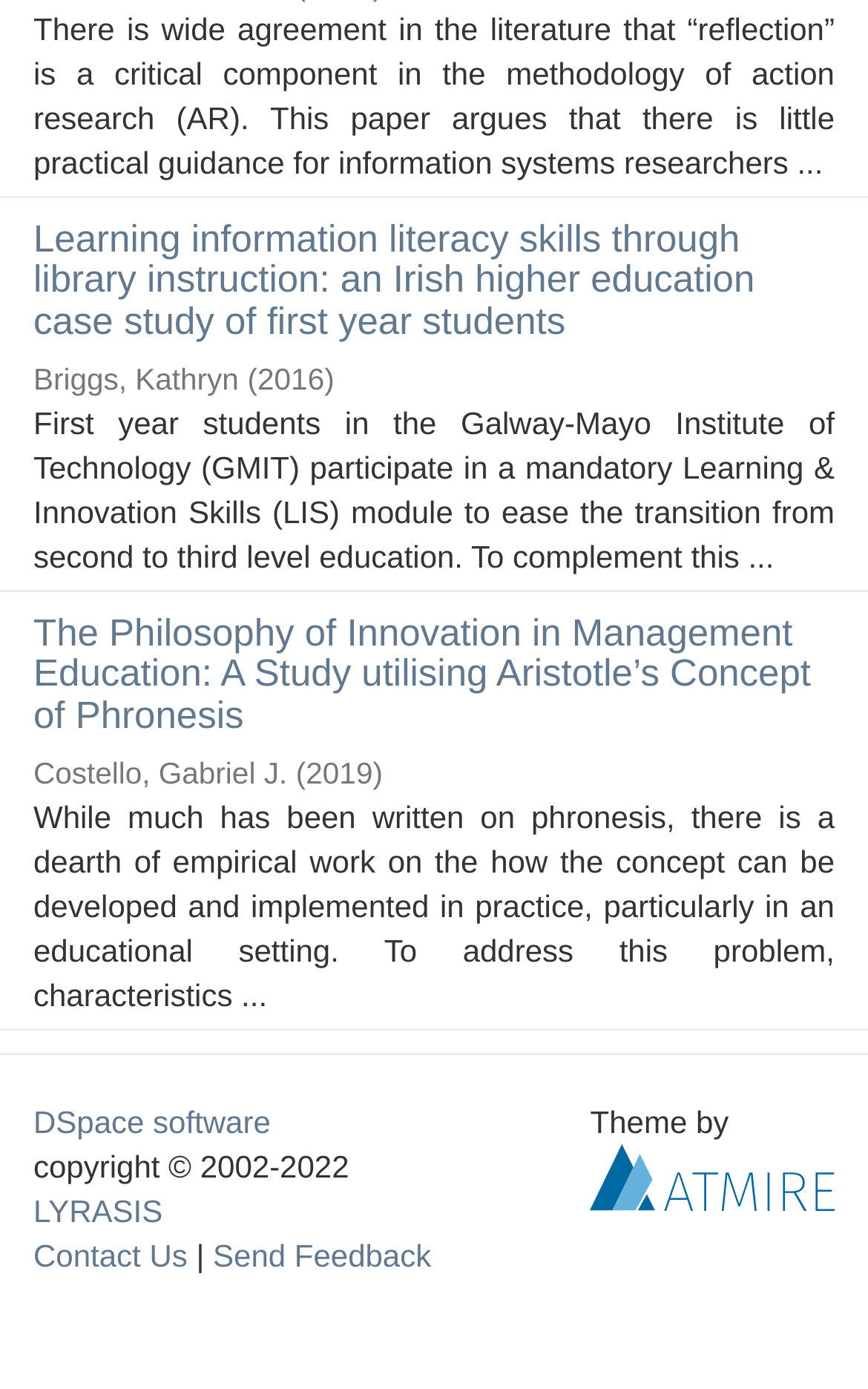Respond to the question below with a single word or phrase: Who is the author of the second research paper?

Costello, Gabriel J.